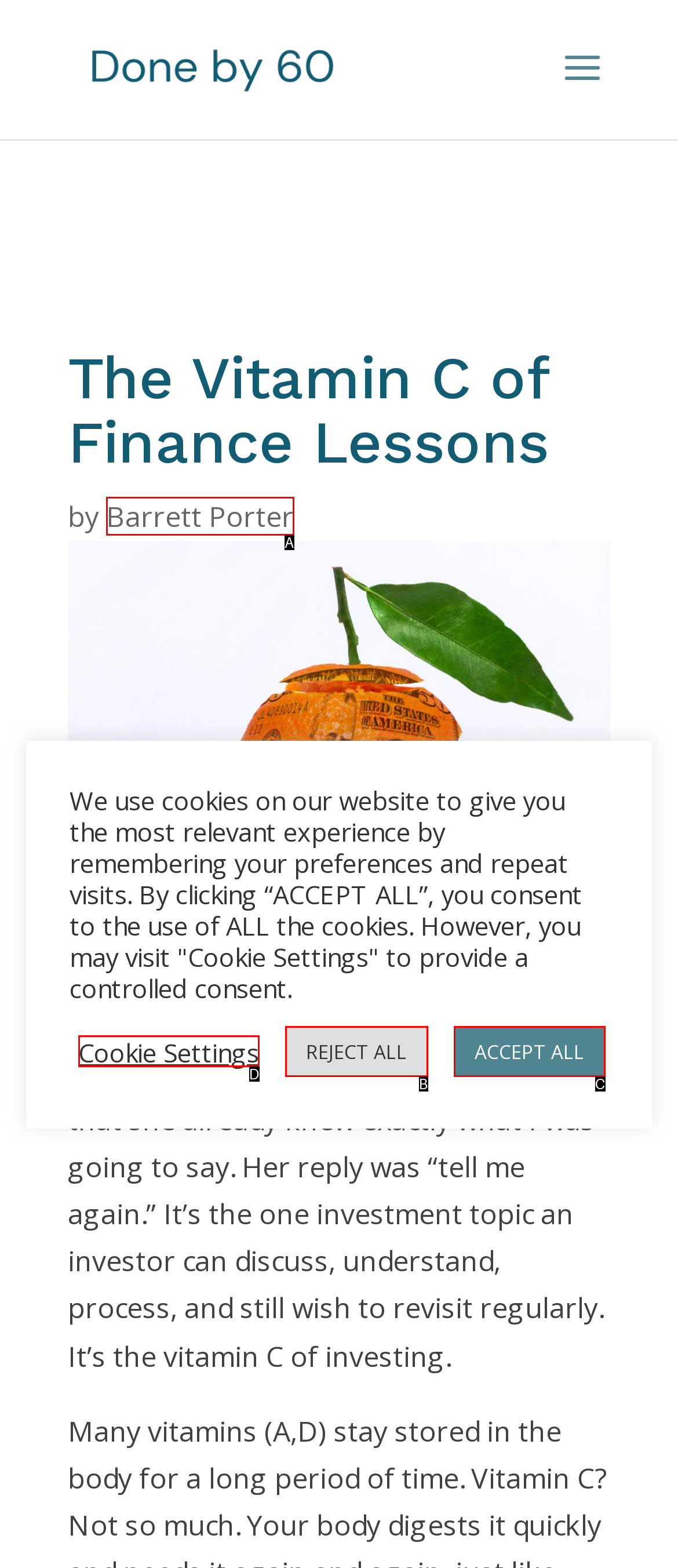Which lettered UI element aligns with this description: REJECT ALL
Provide your answer using the letter from the available choices.

B